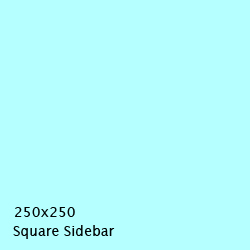Refer to the screenshot and answer the following question in detail:
What is the purpose of the square banner?

The square banner is labeled as '250x250 Square Sidebar', indicating its purpose as an advertising space on a webpage, suitable for showcasing brands, services, or special offers relevant to visitors.